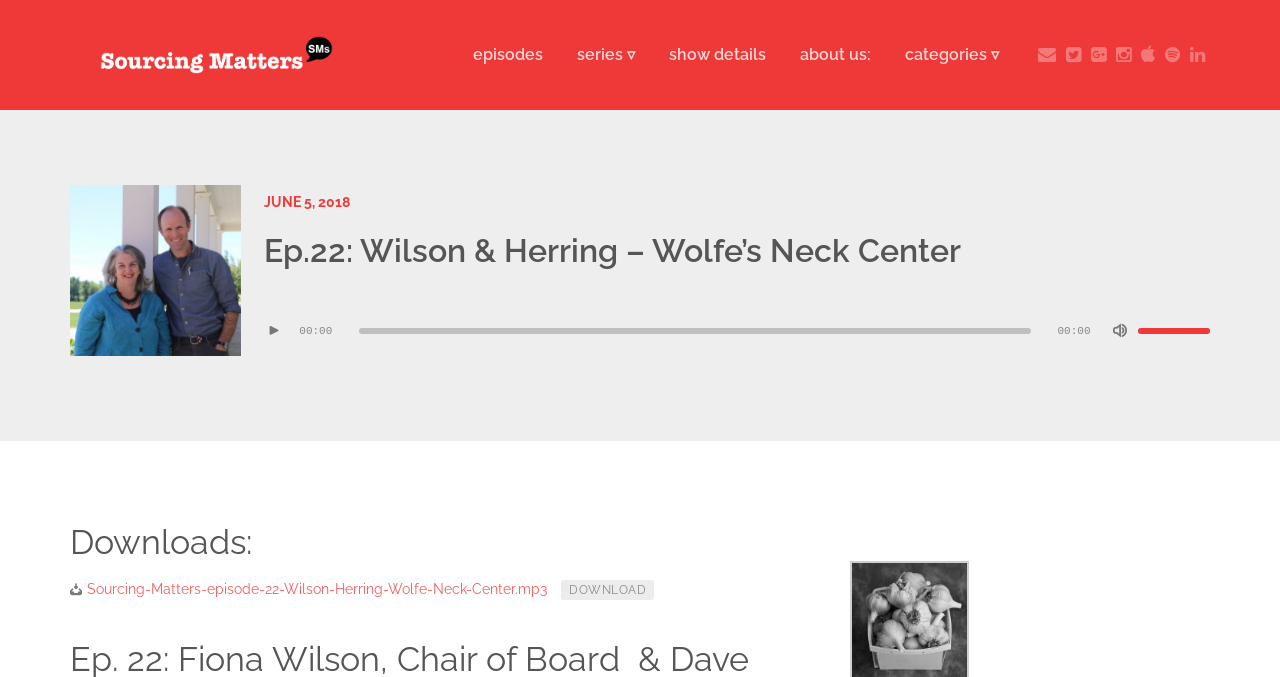Determine the bounding box coordinates of the region that needs to be clicked to achieve the task: "Go to episodes".

[0.358, 0.003, 0.436, 0.158]